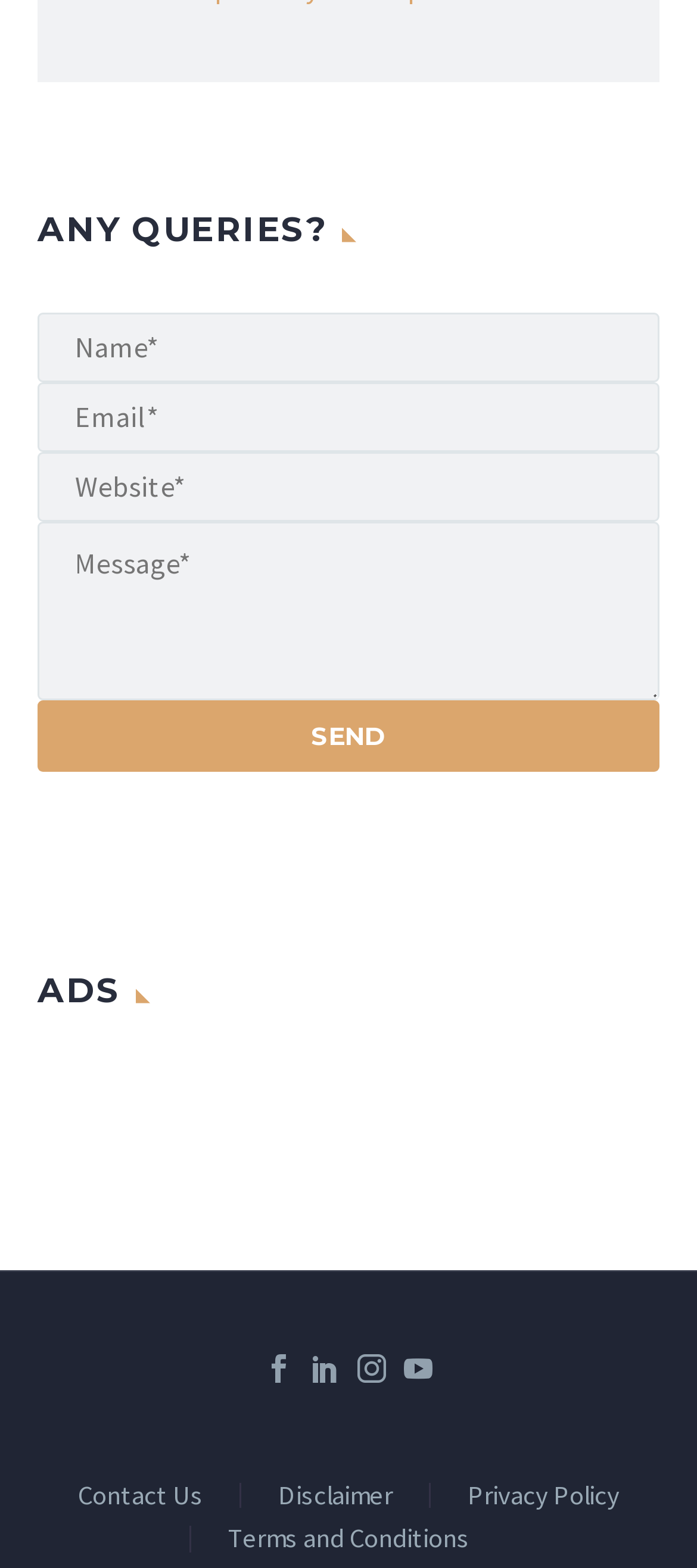Specify the bounding box coordinates of the element's region that should be clicked to achieve the following instruction: "Click the Disclaimer link". The bounding box coordinates consist of four float numbers between 0 and 1, in the format [left, top, right, bottom].

[0.399, 0.945, 0.563, 0.962]